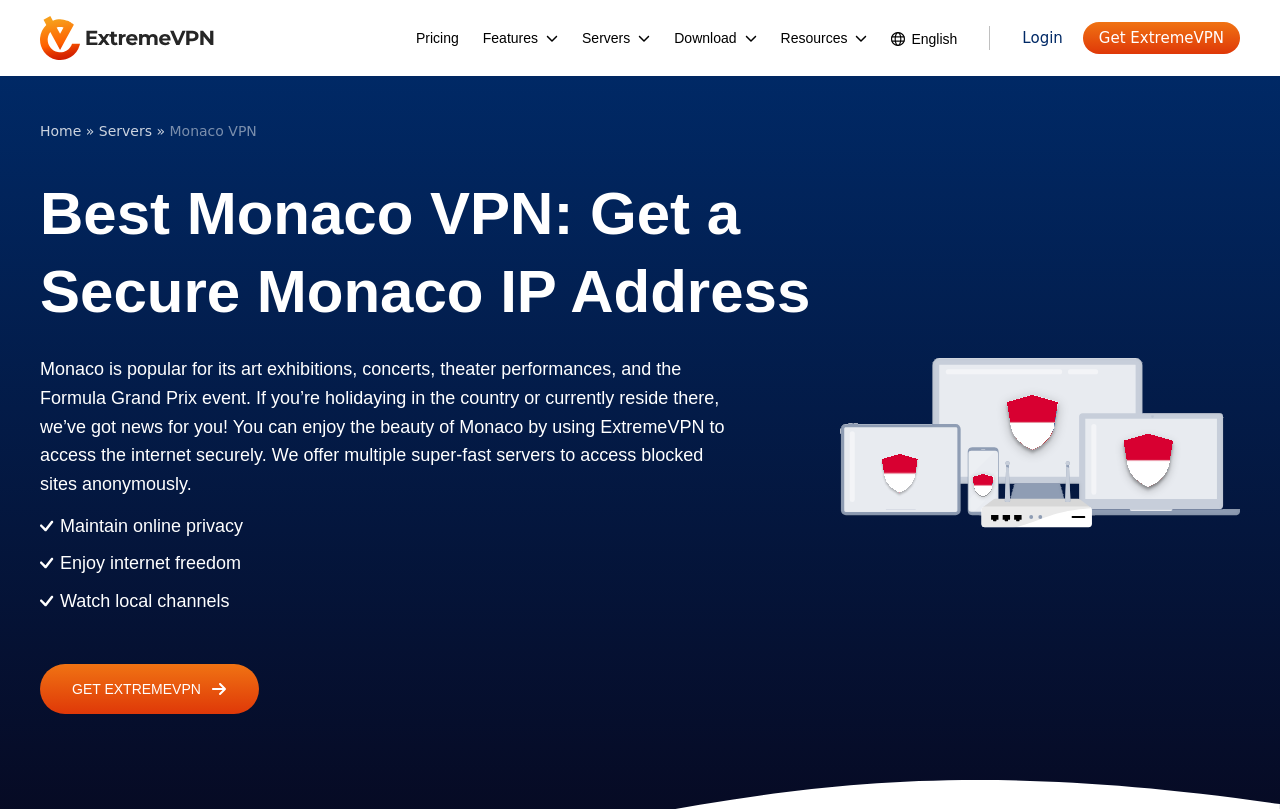Please provide the bounding box coordinates for the UI element as described: "Pricing". The coordinates must be four floats between 0 and 1, represented as [left, top, right, bottom].

[0.325, 0.036, 0.358, 0.058]